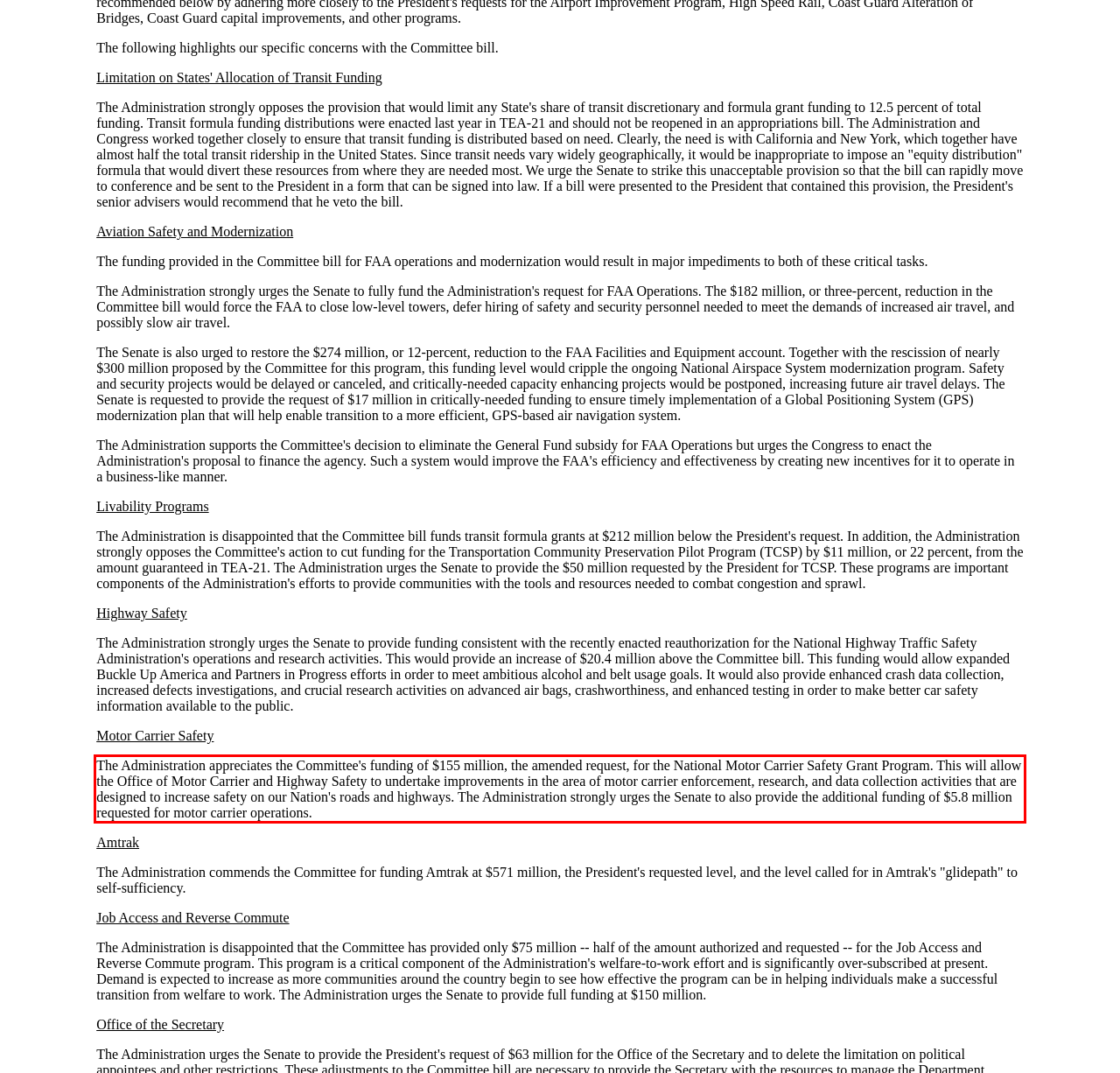Identify the text inside the red bounding box in the provided webpage screenshot and transcribe it.

The Administration appreciates the Committee's funding of $155 million, the amended request, for the National Motor Carrier Safety Grant Program. This will allow the Office of Motor Carrier and Highway Safety to undertake improvements in the area of motor carrier enforcement, research, and data collection activities that are designed to increase safety on our Nation's roads and highways. The Administration strongly urges the Senate to also provide the additional funding of $5.8 million requested for motor carrier operations.